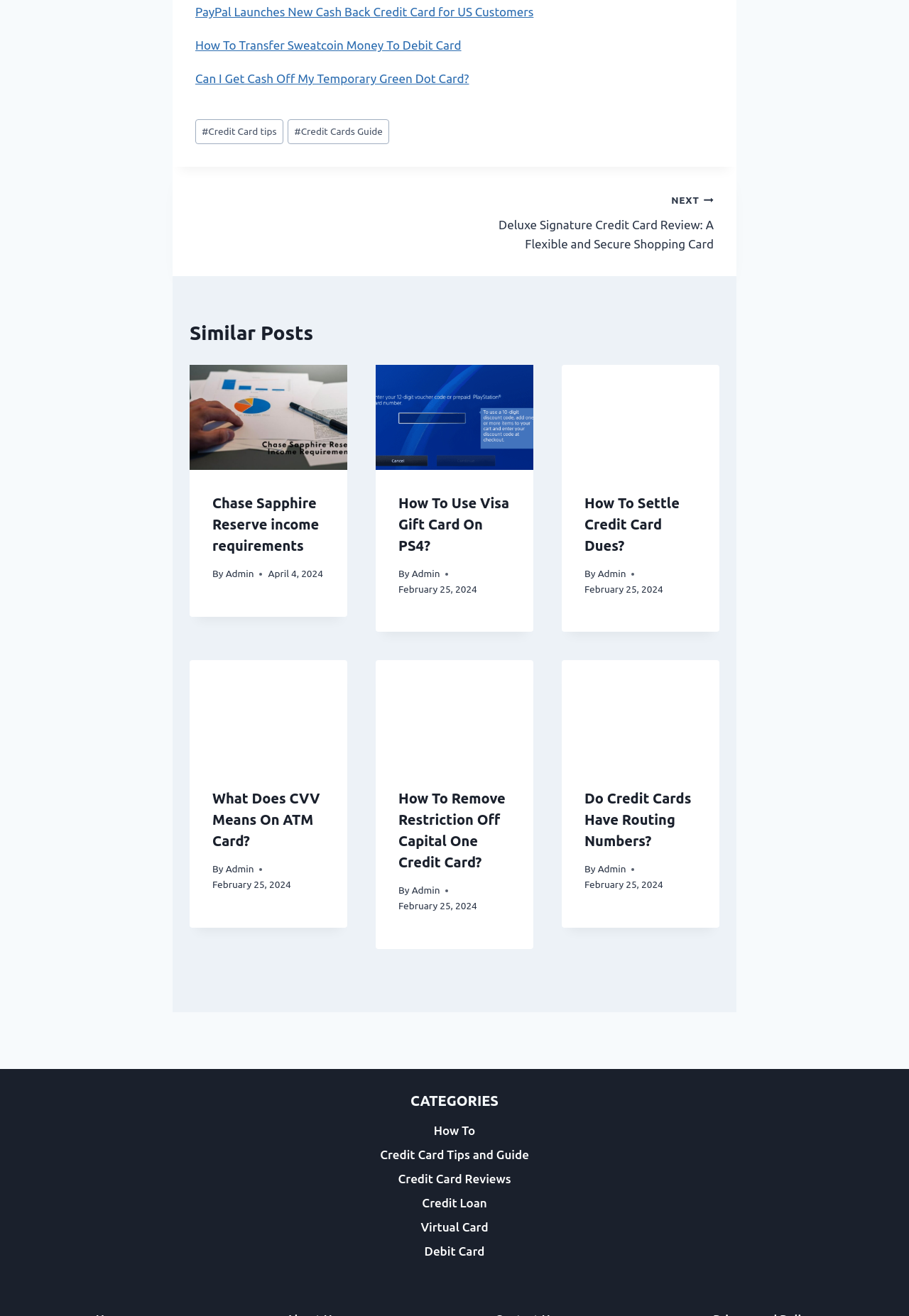Who is the author of the article 'Chase Sapphire Reserve income requirements'?
From the screenshot, provide a brief answer in one word or phrase.

Admin